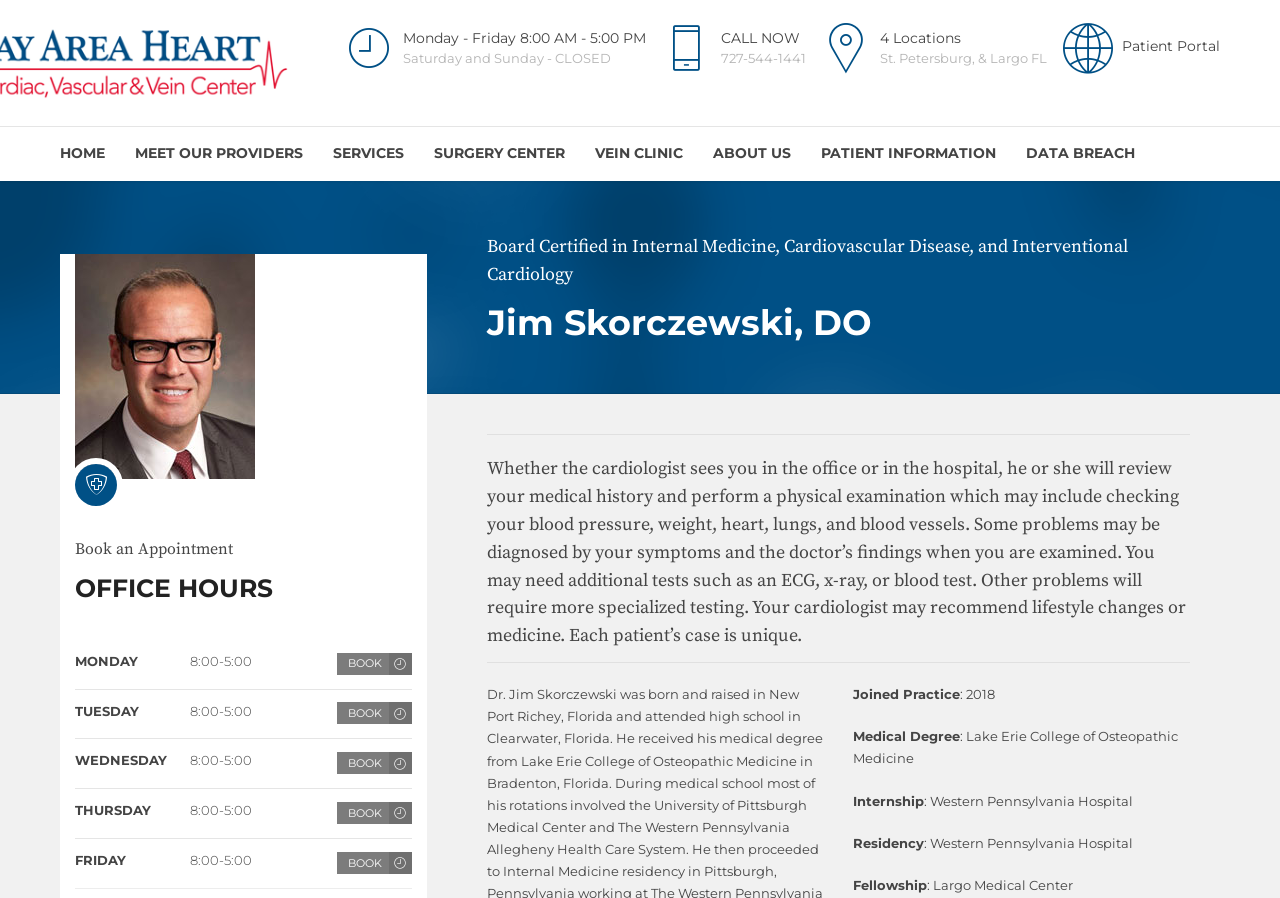Please locate the bounding box coordinates of the region I need to click to follow this instruction: "View Monday's office hours".

[0.059, 0.727, 0.108, 0.745]